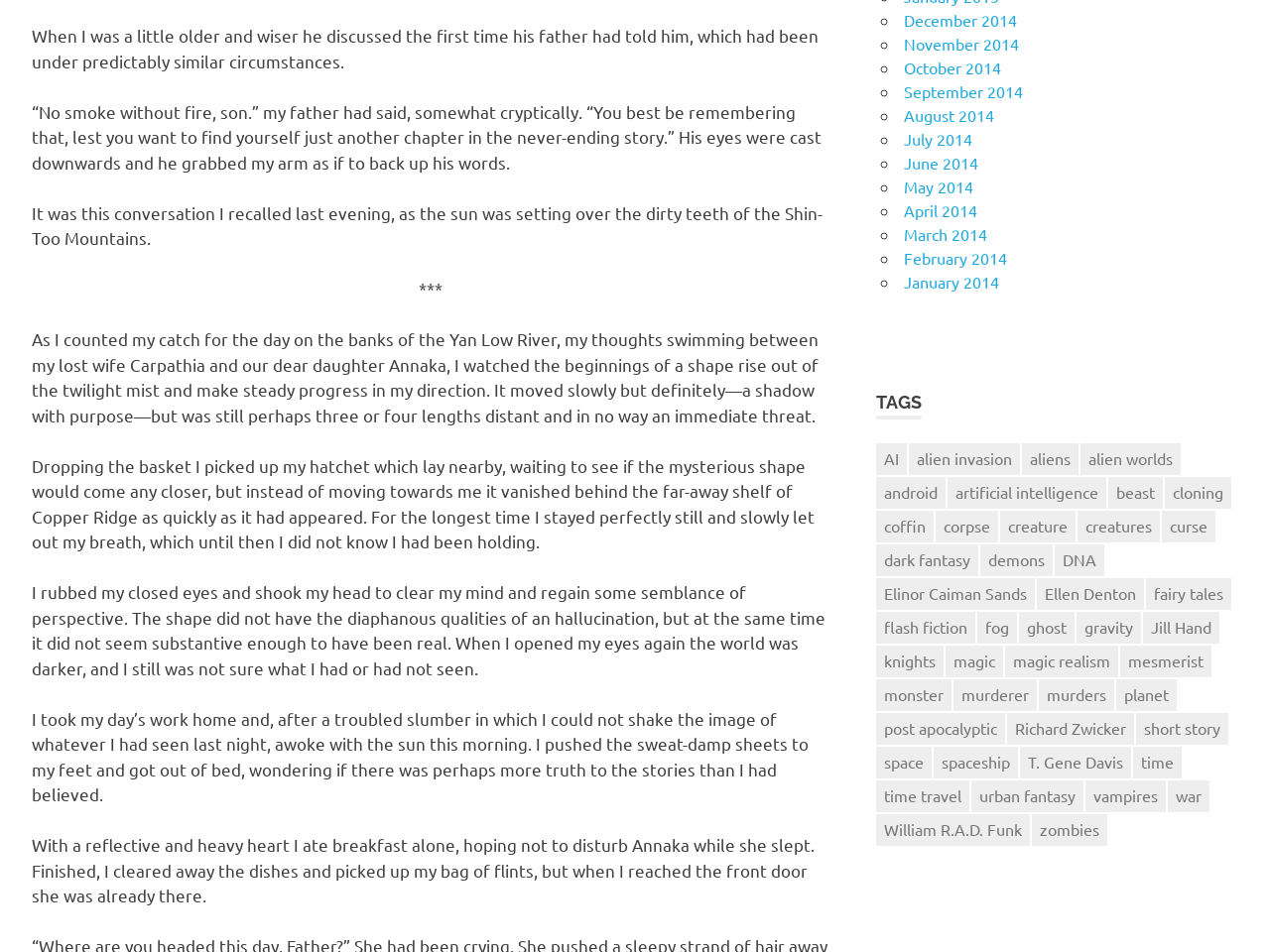Please analyze the image and provide a thorough answer to the question:
How many short stories are listed on this webpage?

According to the link 'short story (55 items)', there are 55 short stories listed on this webpage, although not all of them are visible on the current page.